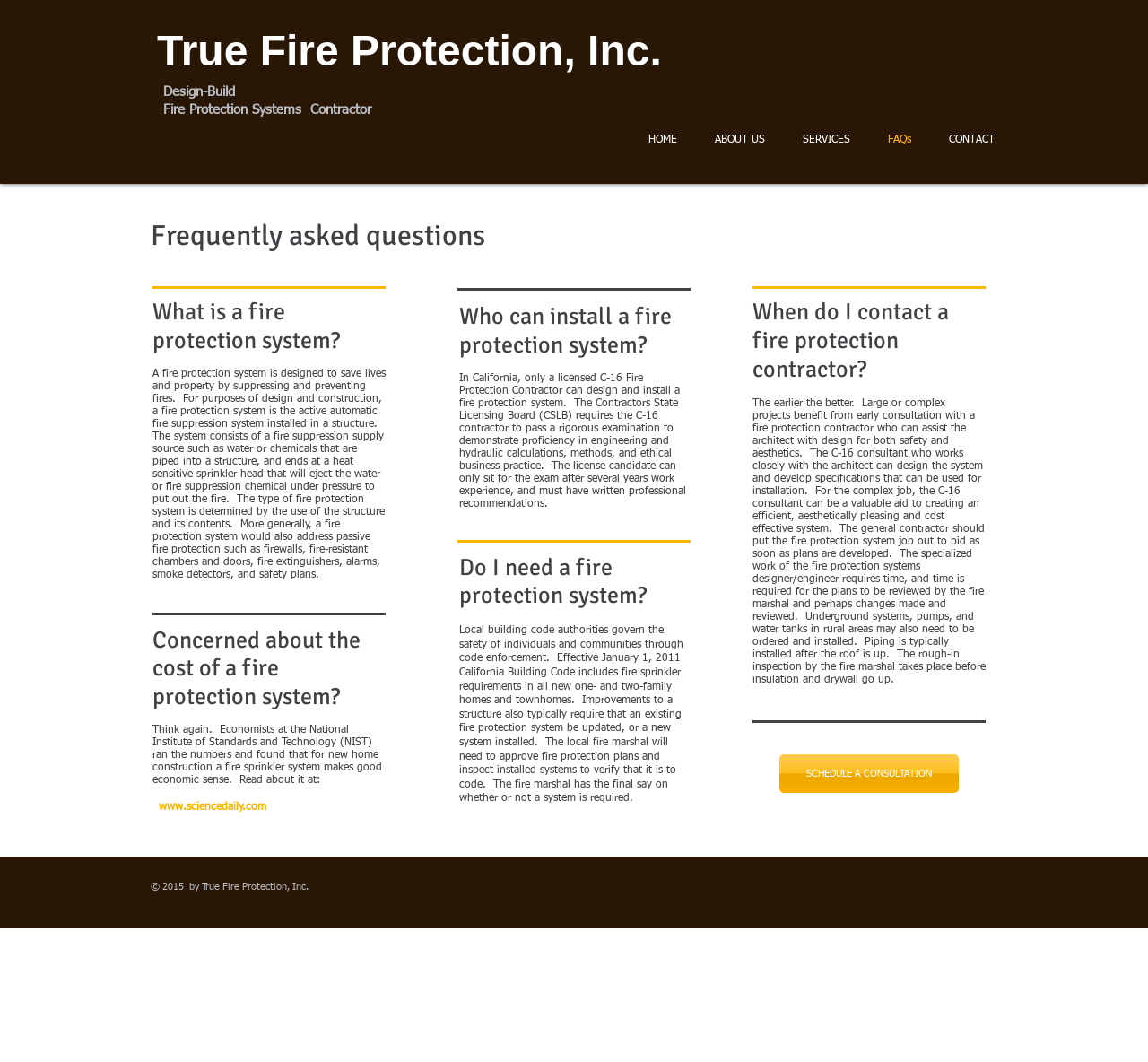Please answer the following question using a single word or phrase: 
Who can install a fire protection system in California?

Licensed C-16 Fire Protection Contractor